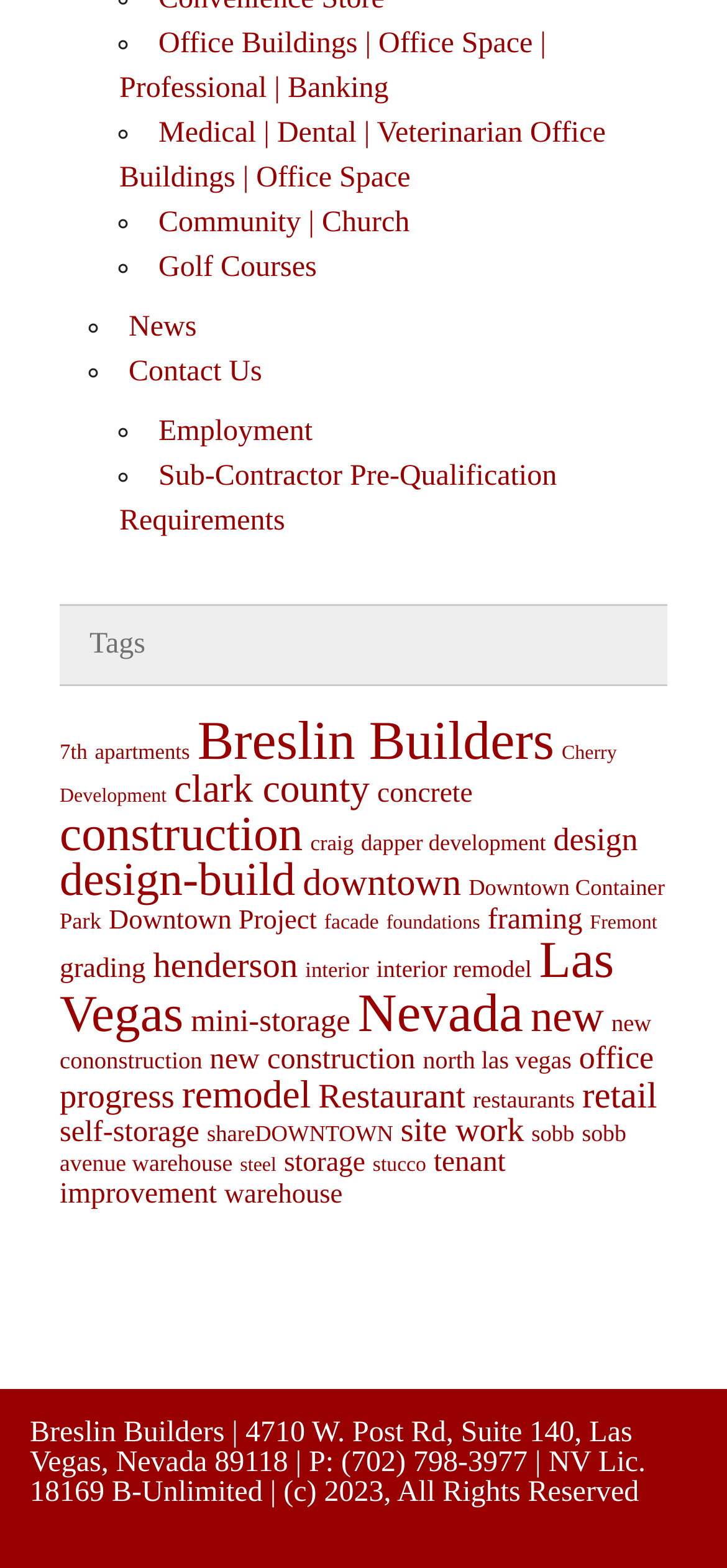What type of buildings does Breslin Builders specialize in?
Answer the question based on the image using a single word or a brief phrase.

Office, Medical, Community